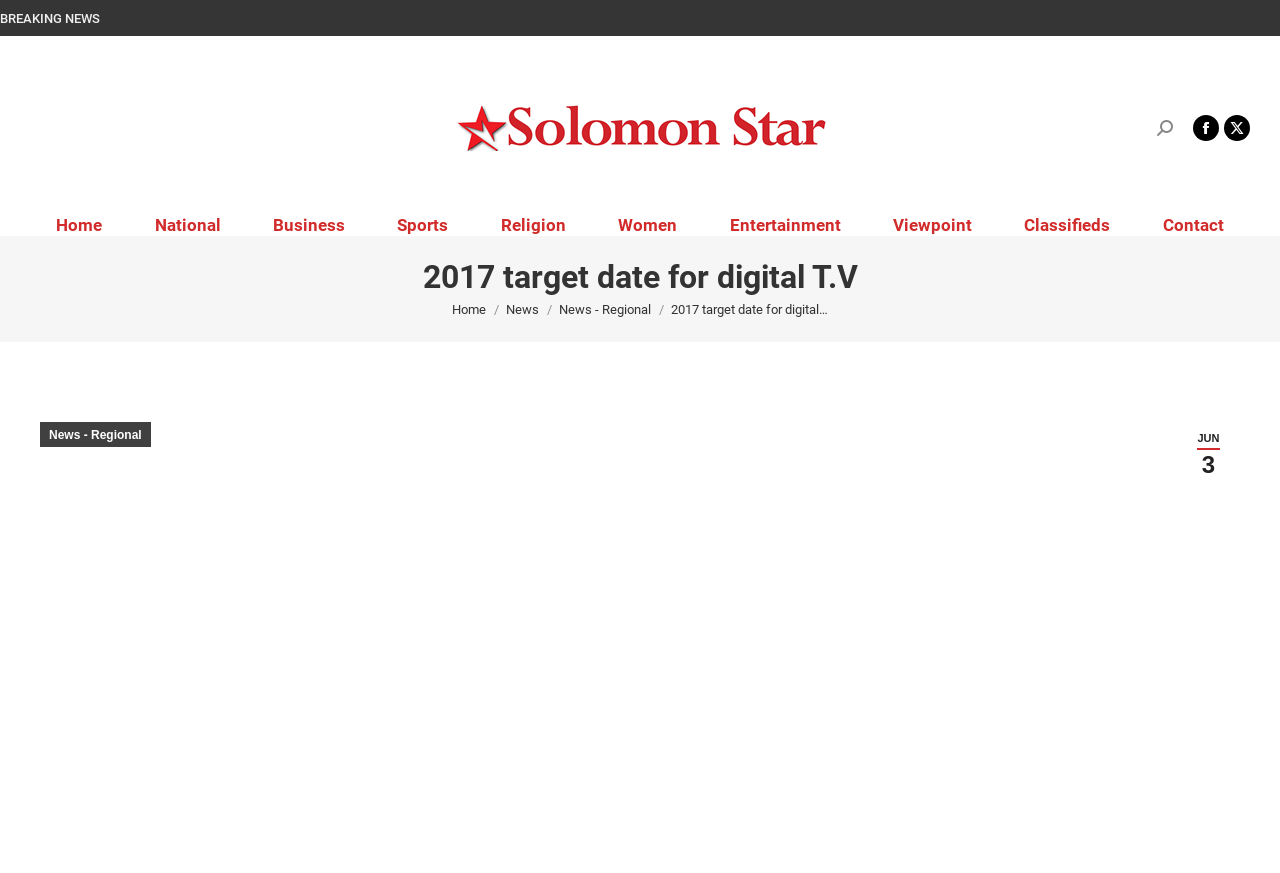What is the name of the news organization?
Please give a detailed answer to the question using the information shown in the image.

The webpage has a link with the text 'Solomon Star News' at the top, which suggests that it is the name of the news organization.